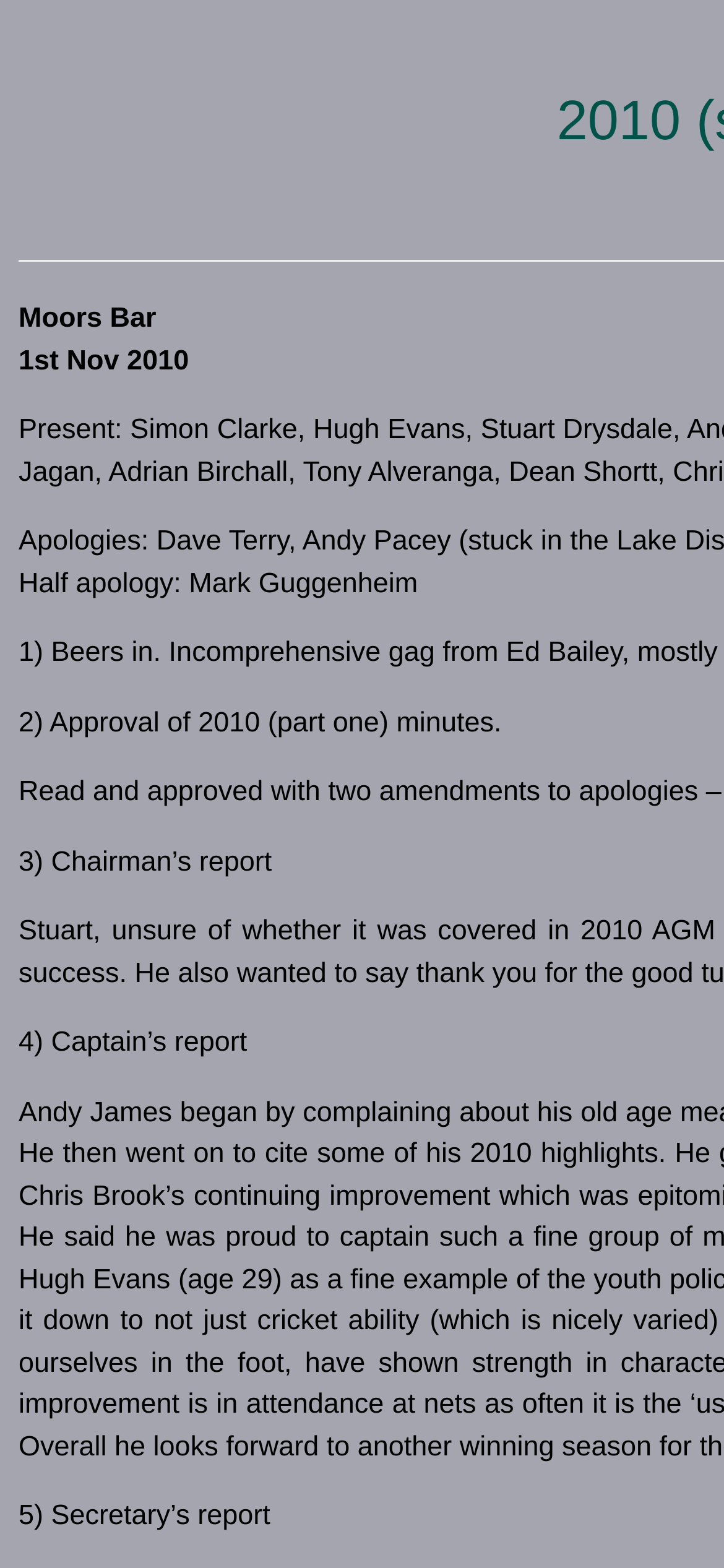How many agenda items are listed?
Please give a detailed and elaborate answer to the question.

I found the number of agenda items by counting the static text elements that list the agenda items, and there are five items in total, from '2) Approval of 2010 (part one) minutes' to '5) Secretary’s report'.